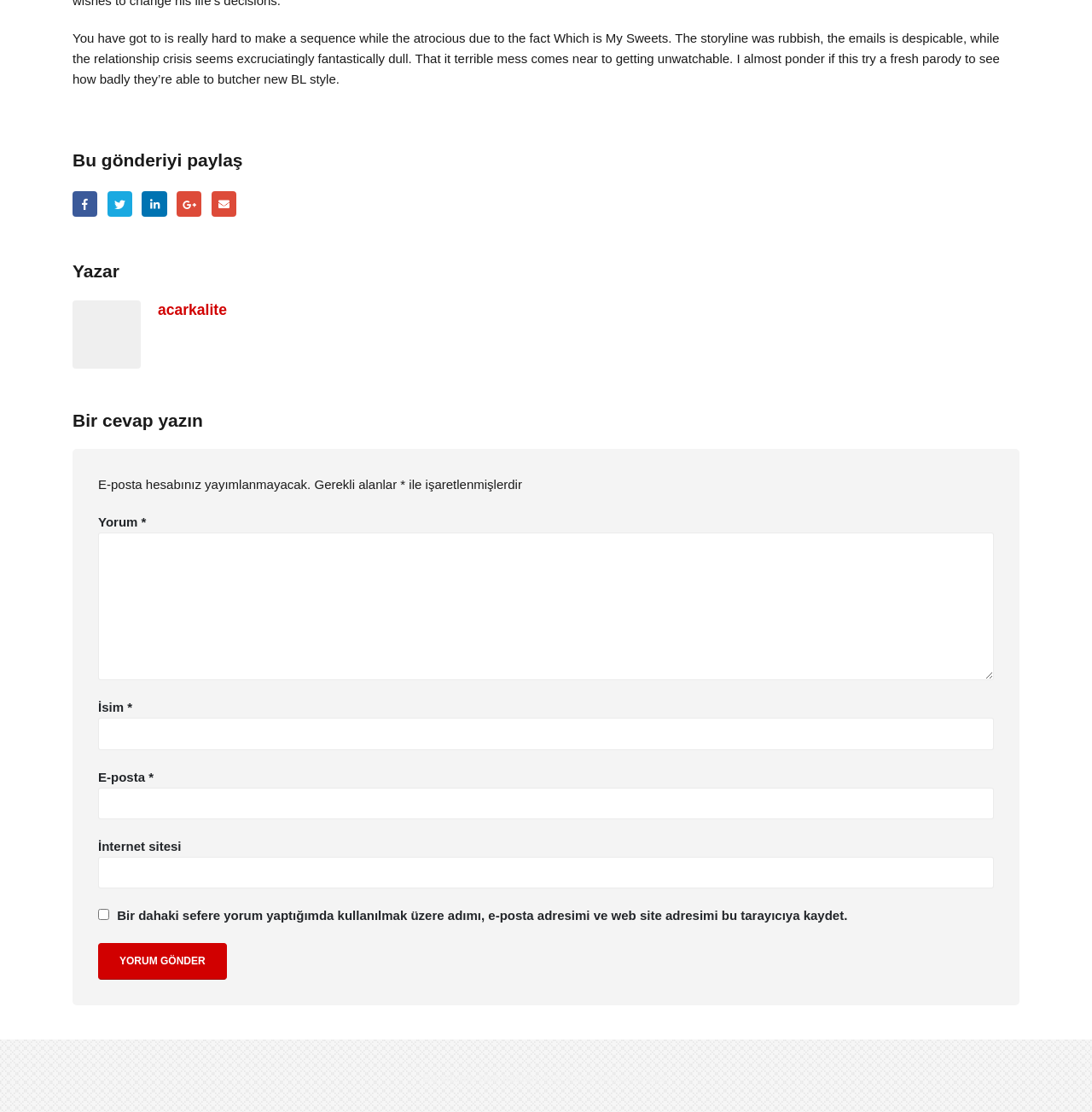What is the company name mentioned at the bottom of the page?
Look at the image and provide a short answer using one word or a phrase.

Acar Kalite